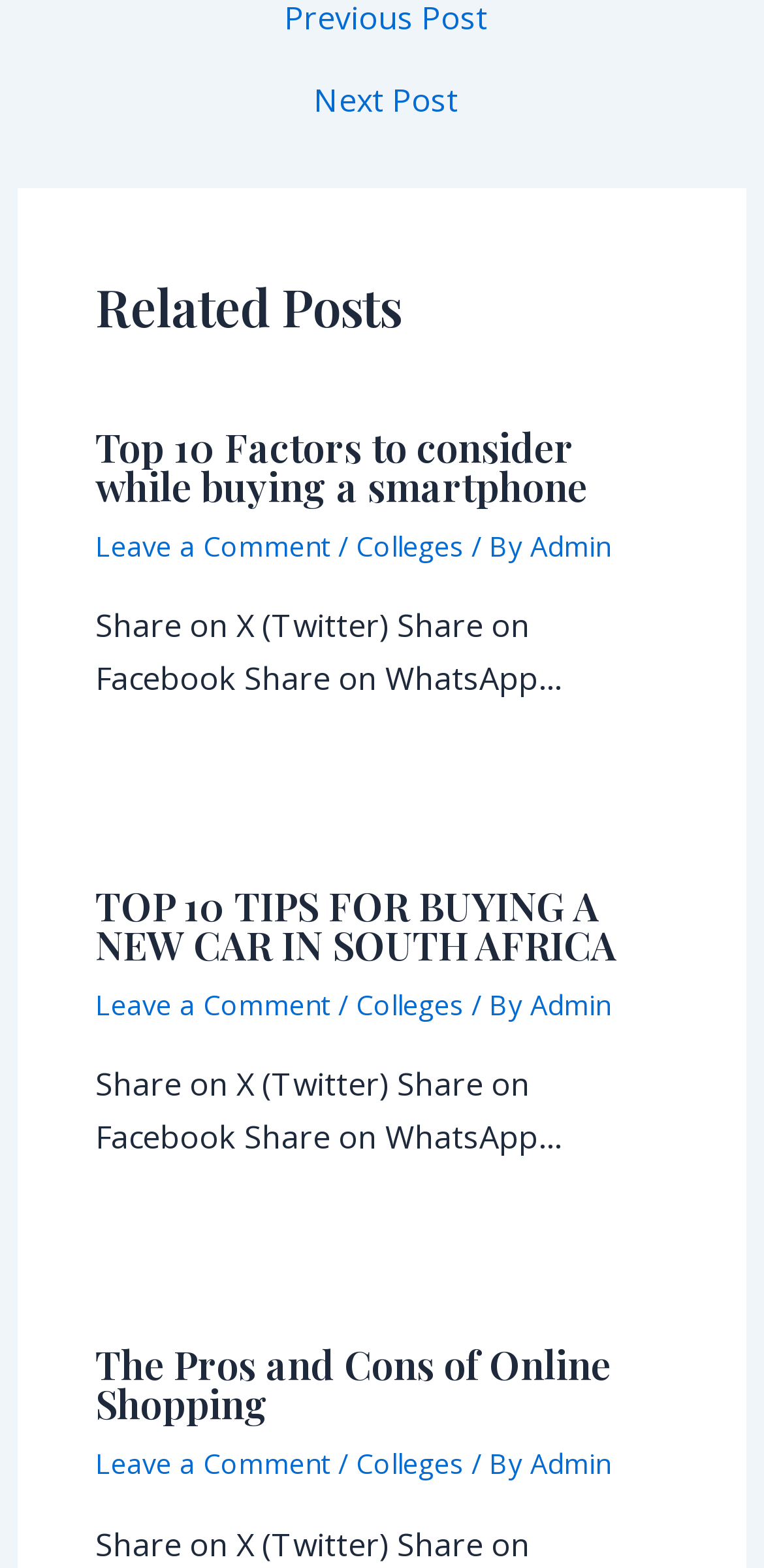What is the purpose of the links at the top of the webpage?
Based on the screenshot, provide your answer in one word or phrase.

To navigate to previous or next post